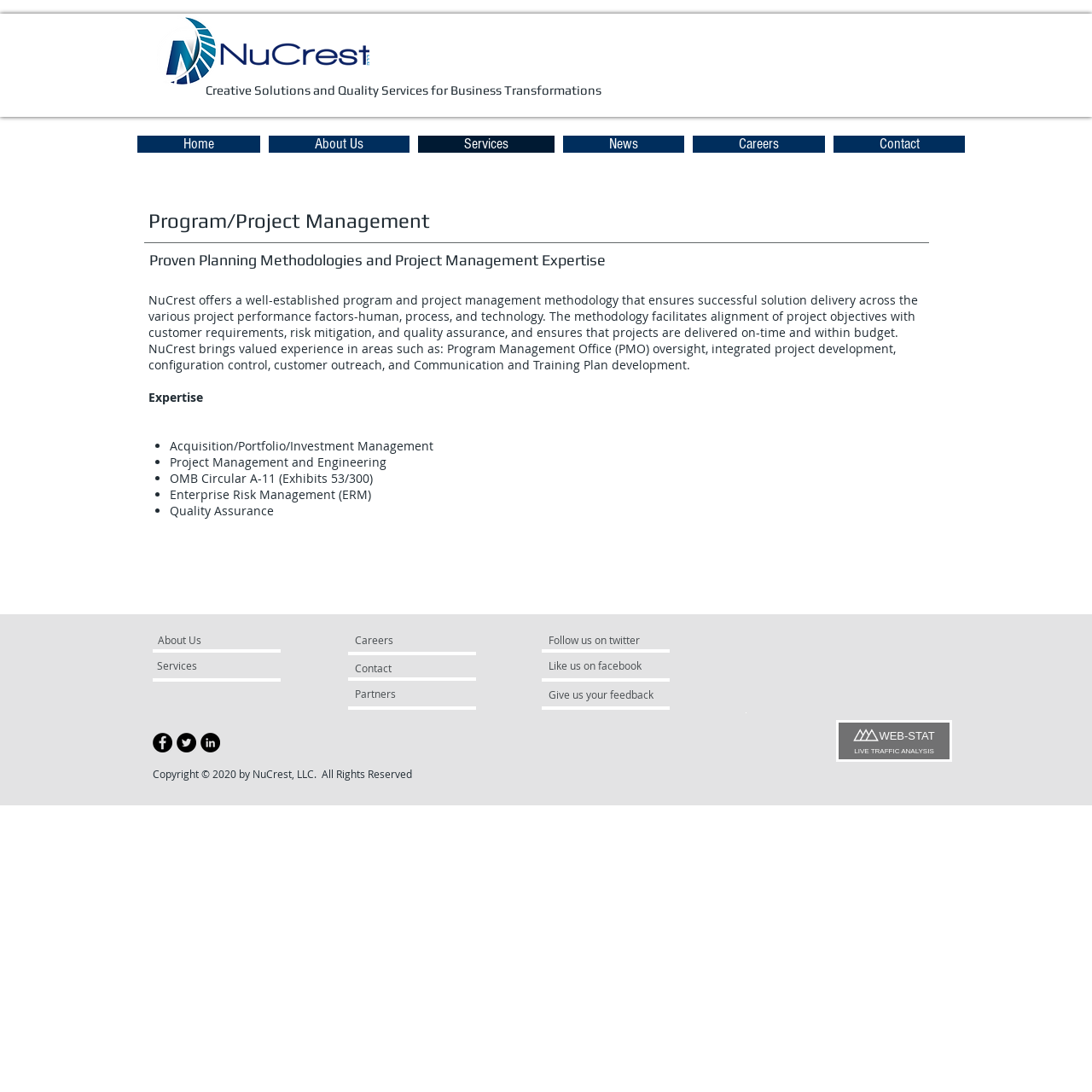How can users contact NuCrest?
Please answer the question with a detailed response using the information from the screenshot.

The webpage provides a navigation menu with a 'Contact' link, which allows users to get in touch with NuCrest. This link is present in the main navigation menu as well as in the footer section of the webpage.